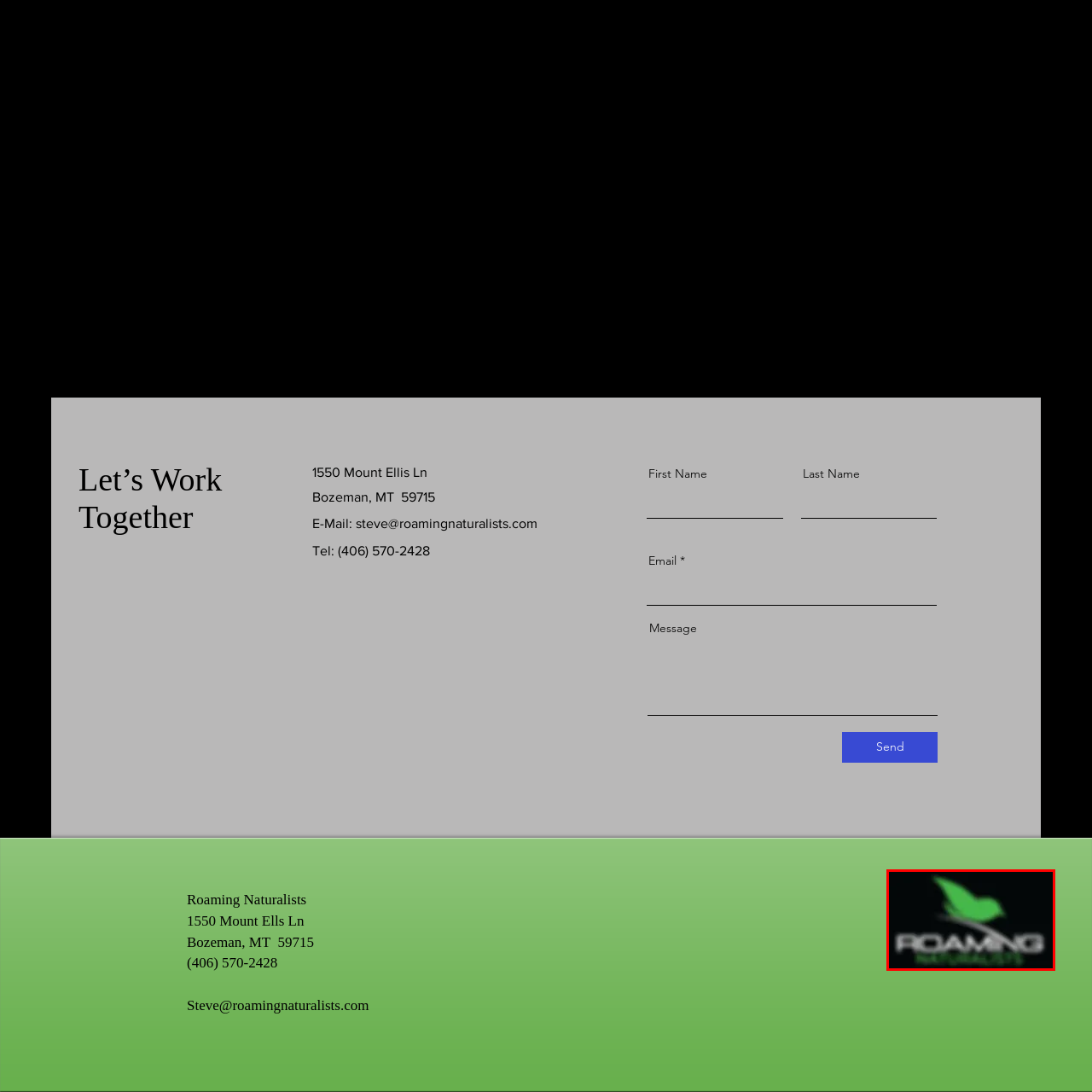Inspect the area enclosed by the red box and reply to the question using only one word or a short phrase: 
What is the font style of the text 'ROAMING NATURALISTS'?

sleek, modern